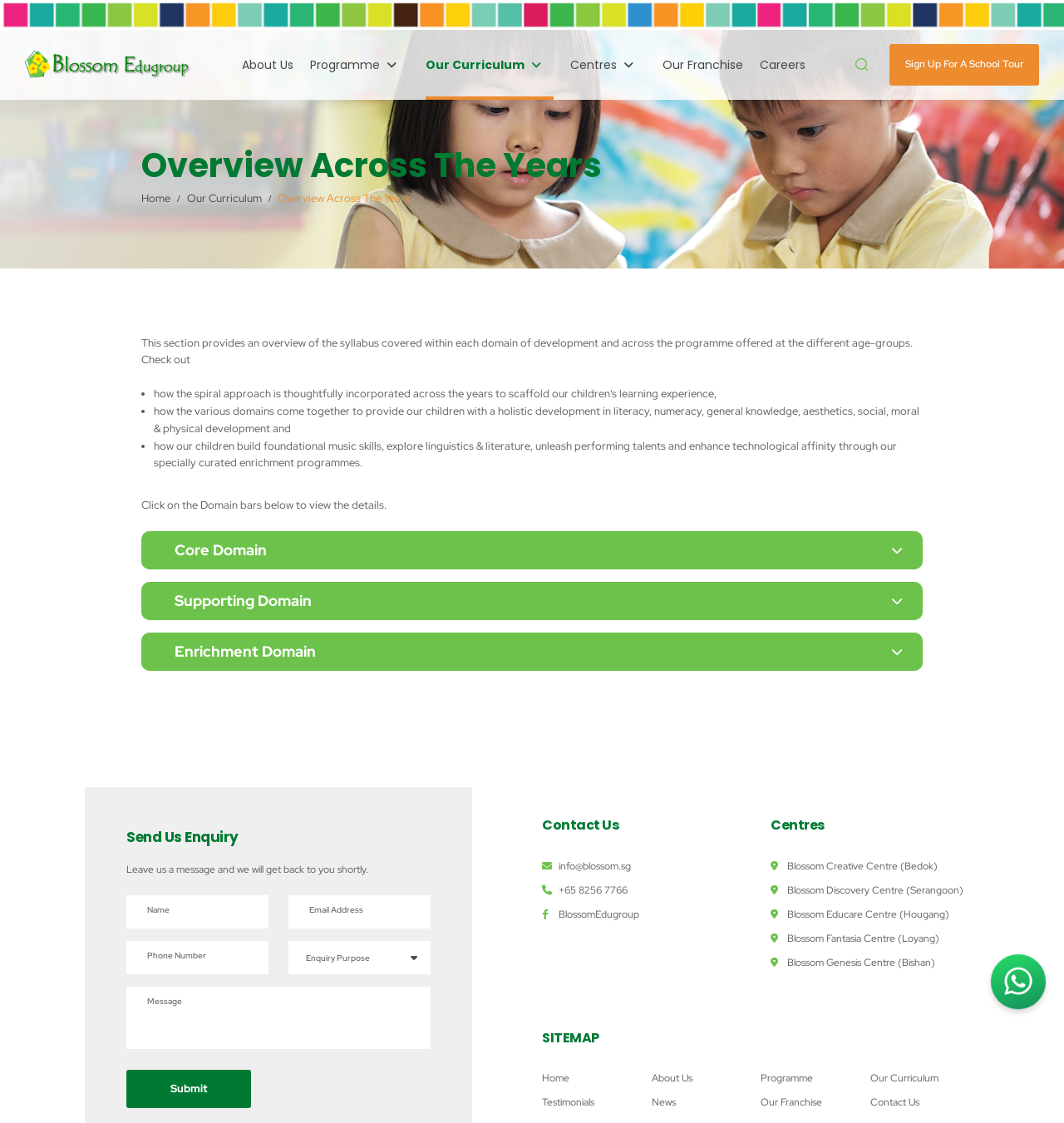What is the contact email address?
Using the visual information, reply with a single word or short phrase.

info@blossom.sg